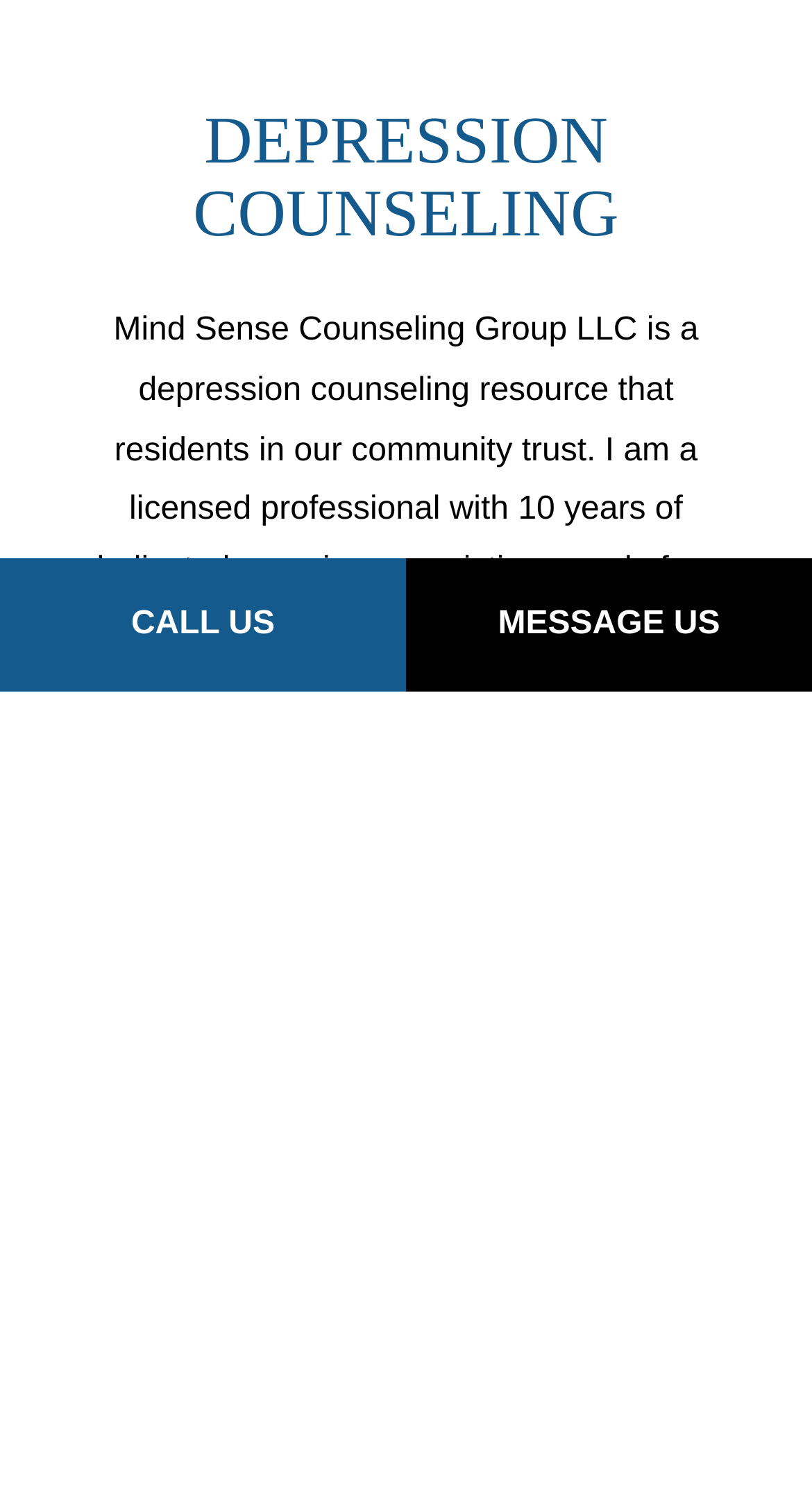Predict the bounding box of the UI element based on the description: "Message Us". The coordinates should be four float numbers between 0 and 1, formatted as [left, top, right, bottom].

[0.5, 0.371, 1.0, 0.46]